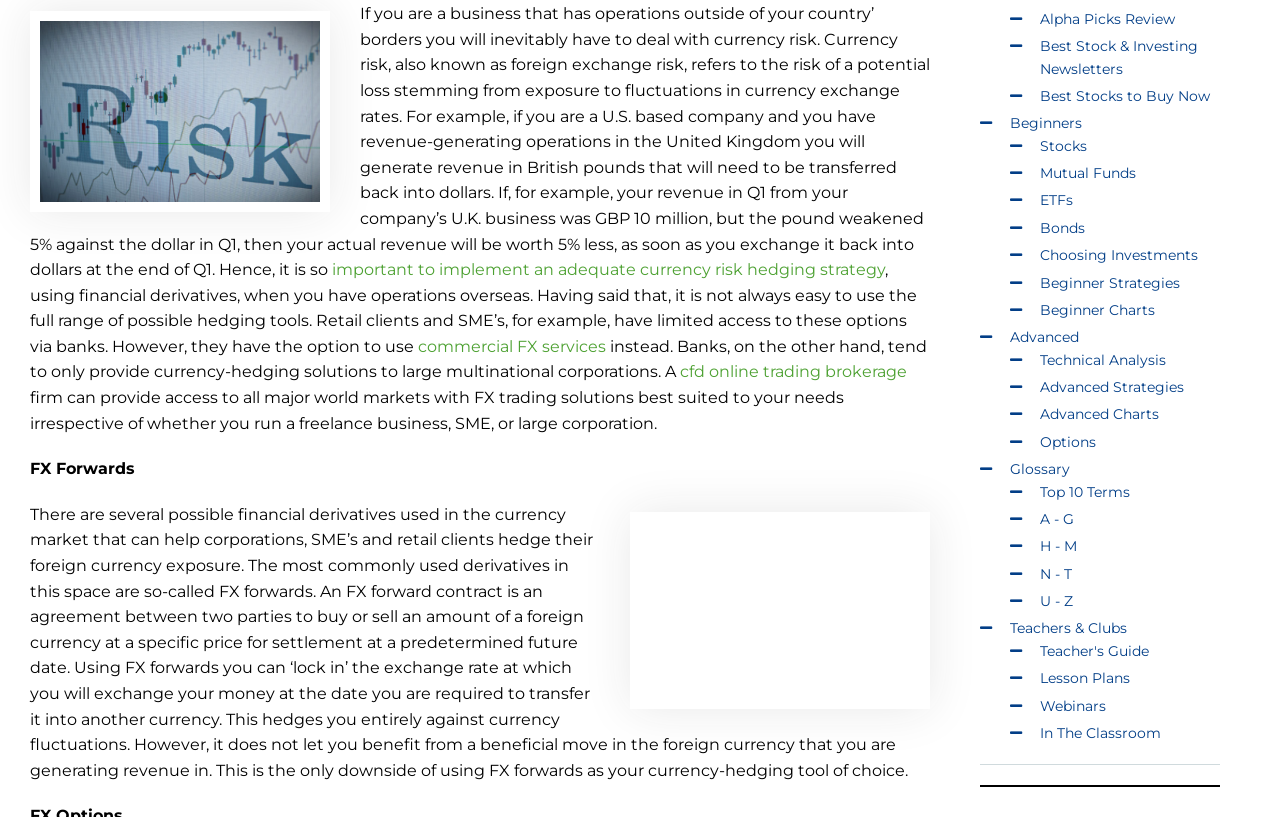Please provide a short answer using a single word or phrase for the question:
What is currency risk?

foreign exchange risk